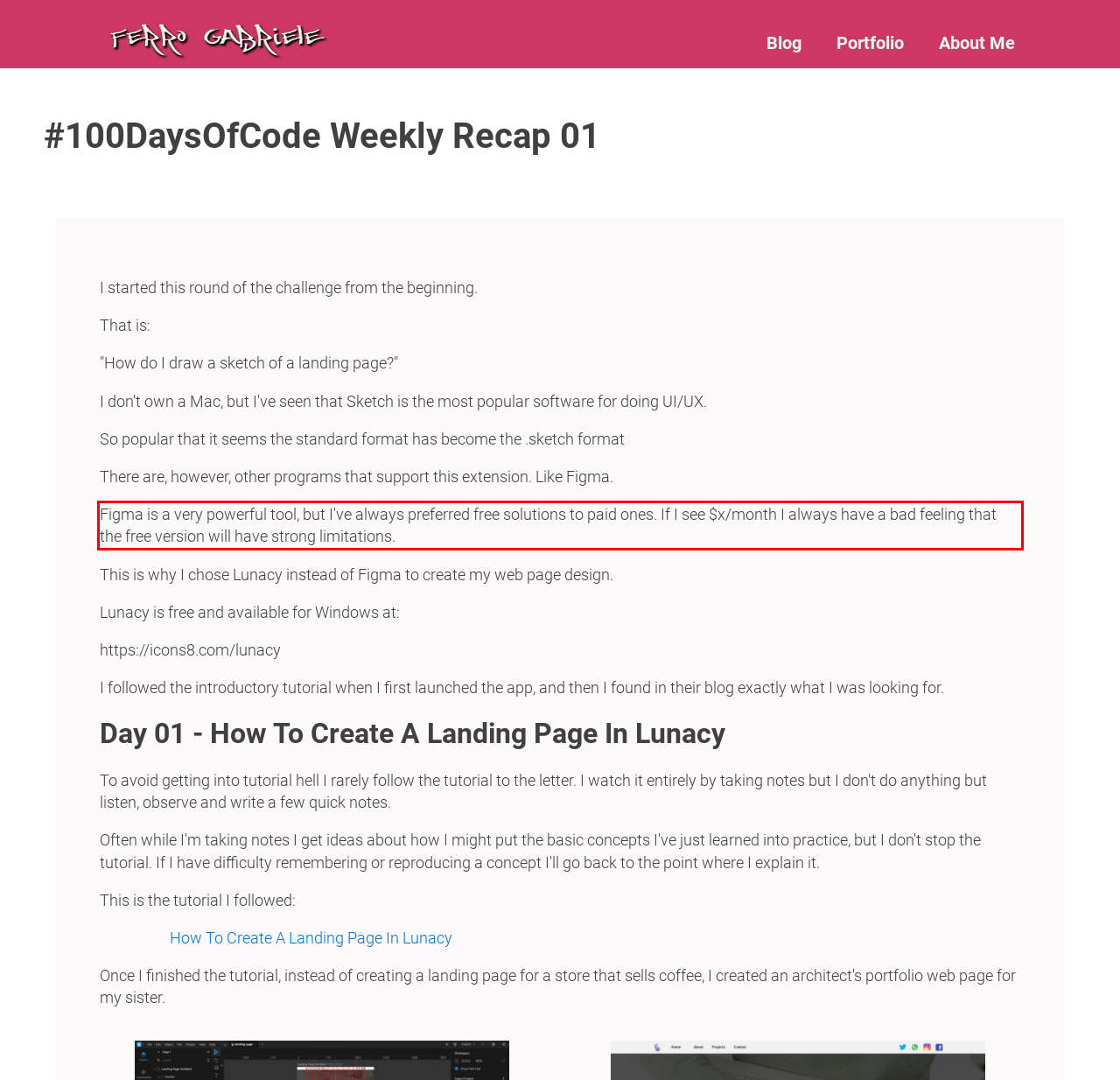You are presented with a screenshot containing a red rectangle. Extract the text found inside this red bounding box.

Figma is a very powerful tool, but I've always preferred free solutions to paid ones. If I see $x/month I always have a bad feeling that the free version will have strong limitations.